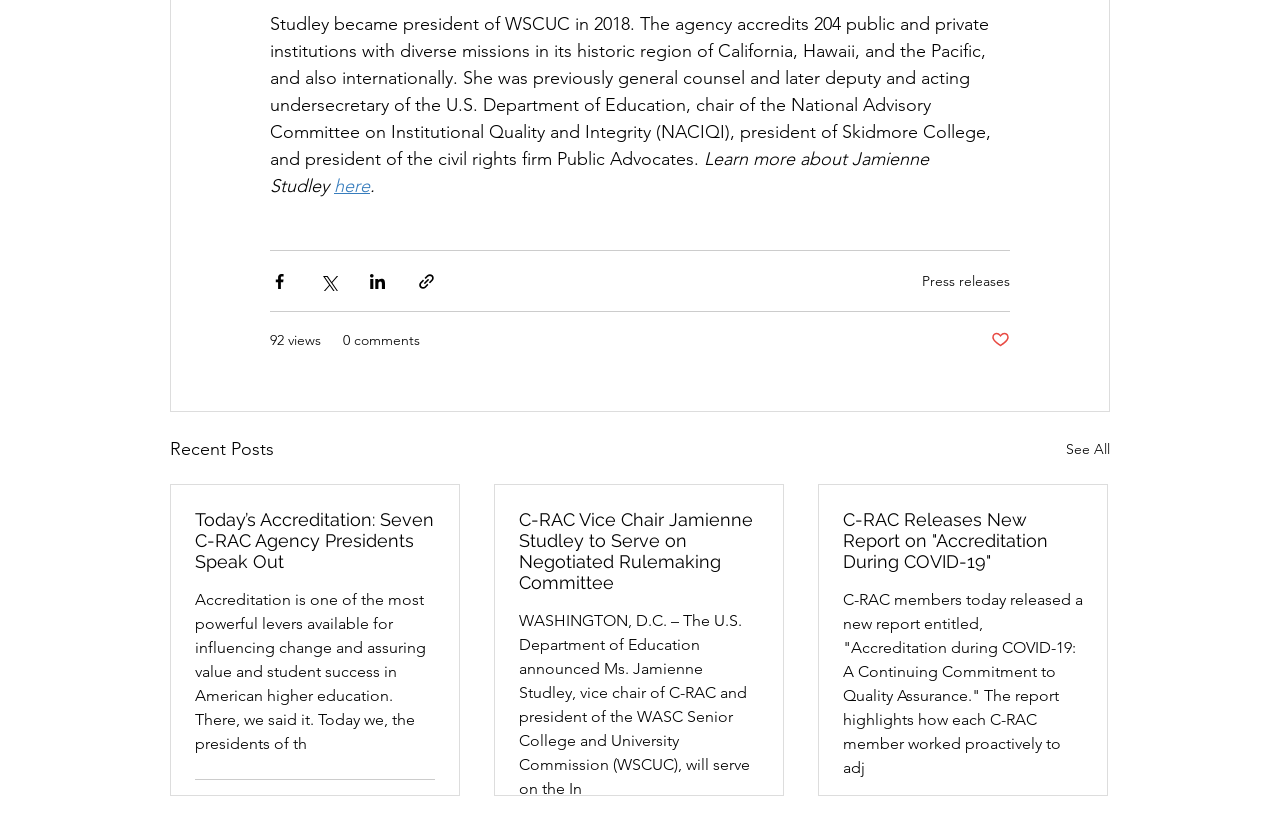How many social media sharing options are available?
We need a detailed and meticulous answer to the question.

The answer can be found by counting the number of button elements with text 'Share via [Facebook/Twitter/LinkedIn/link]', which are 4 in total.